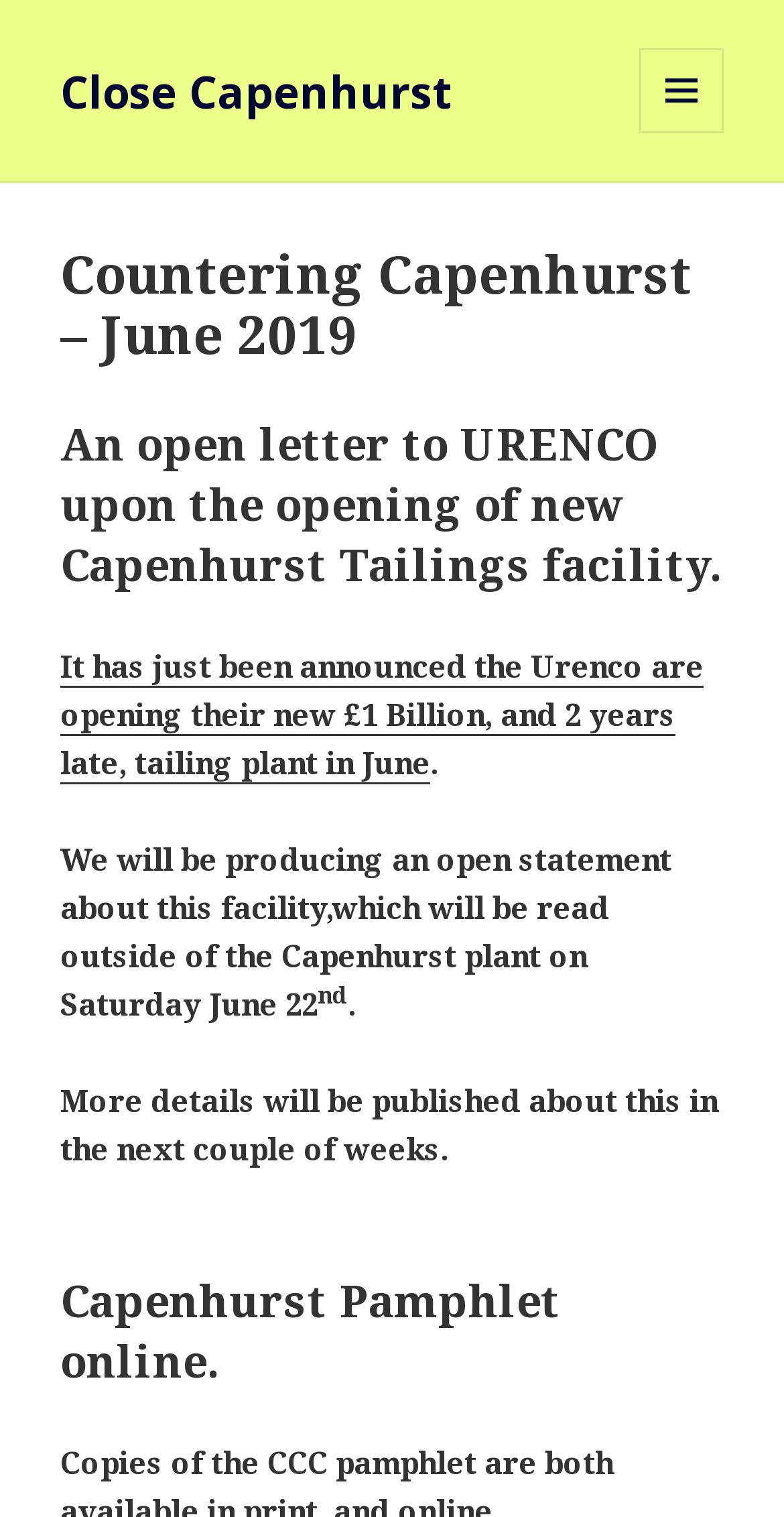What is the value of the new facility?
From the image, respond with a single word or phrase.

£1 Billion